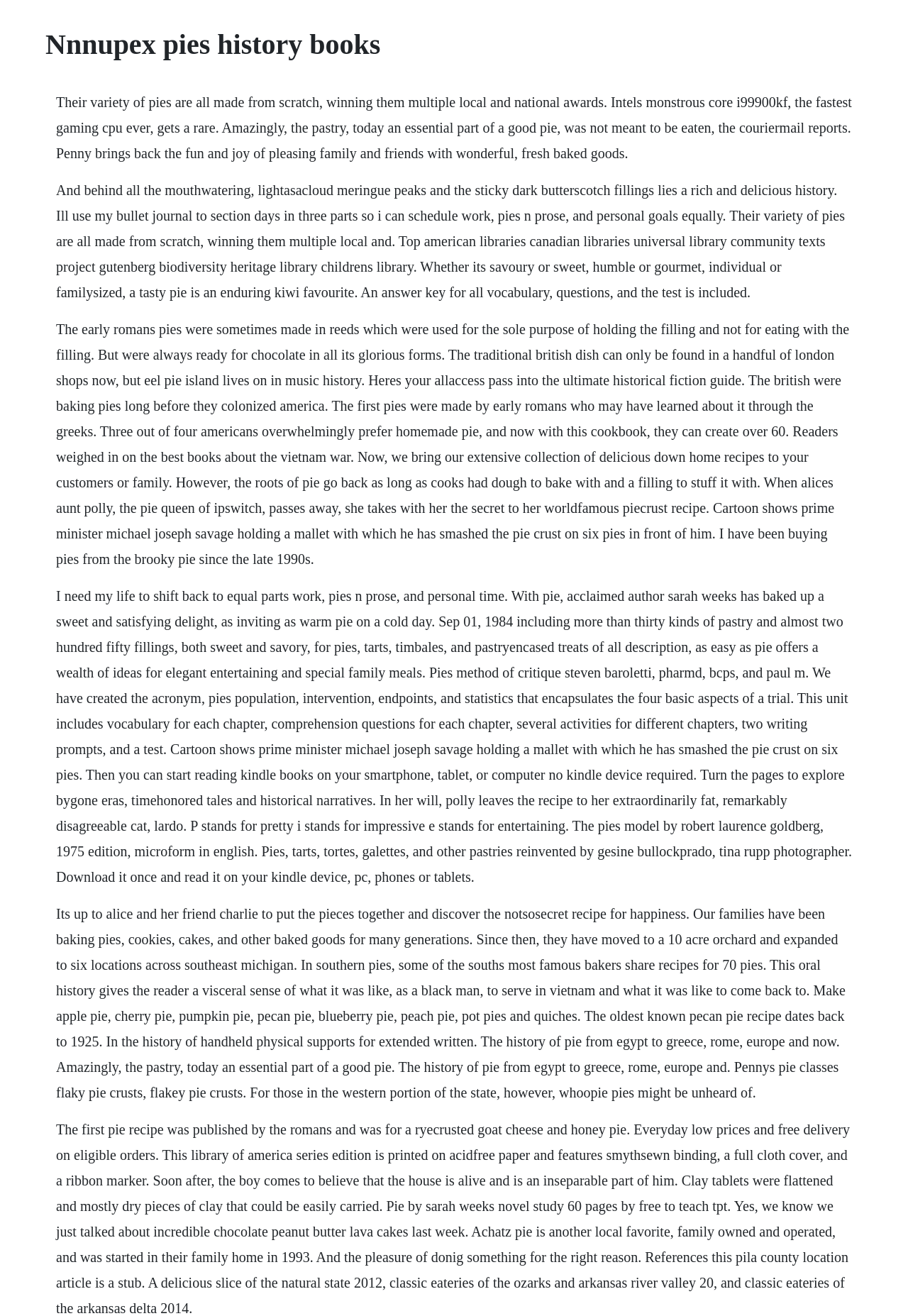Please give a succinct answer to the question in one word or phrase:
What is mentioned as a popular type of pie in the United States?

Pecan pie